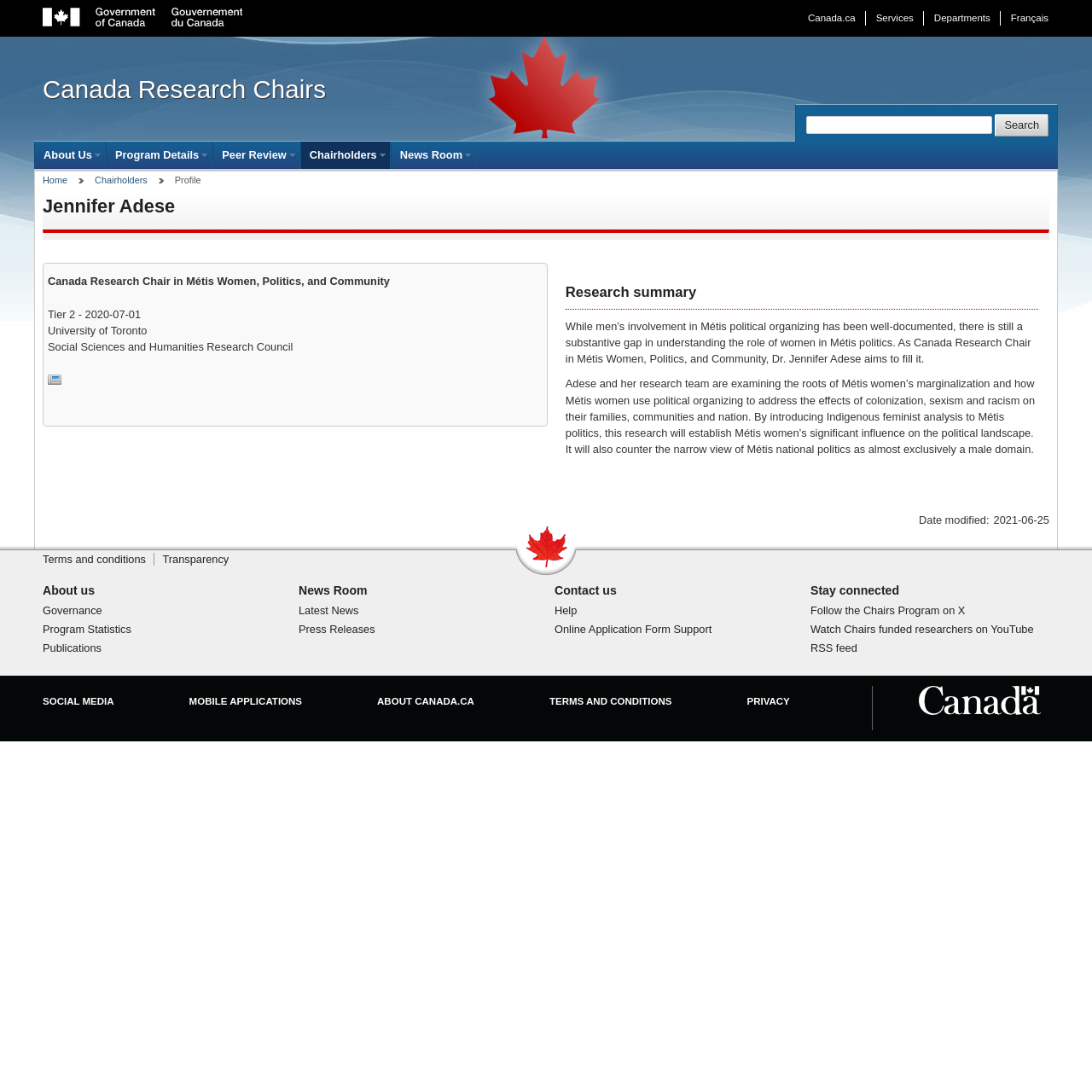Kindly provide the bounding box coordinates of the section you need to click on to fulfill the given instruction: "Go to the Canada Research Chairs program homepage".

[0.039, 0.069, 0.298, 0.095]